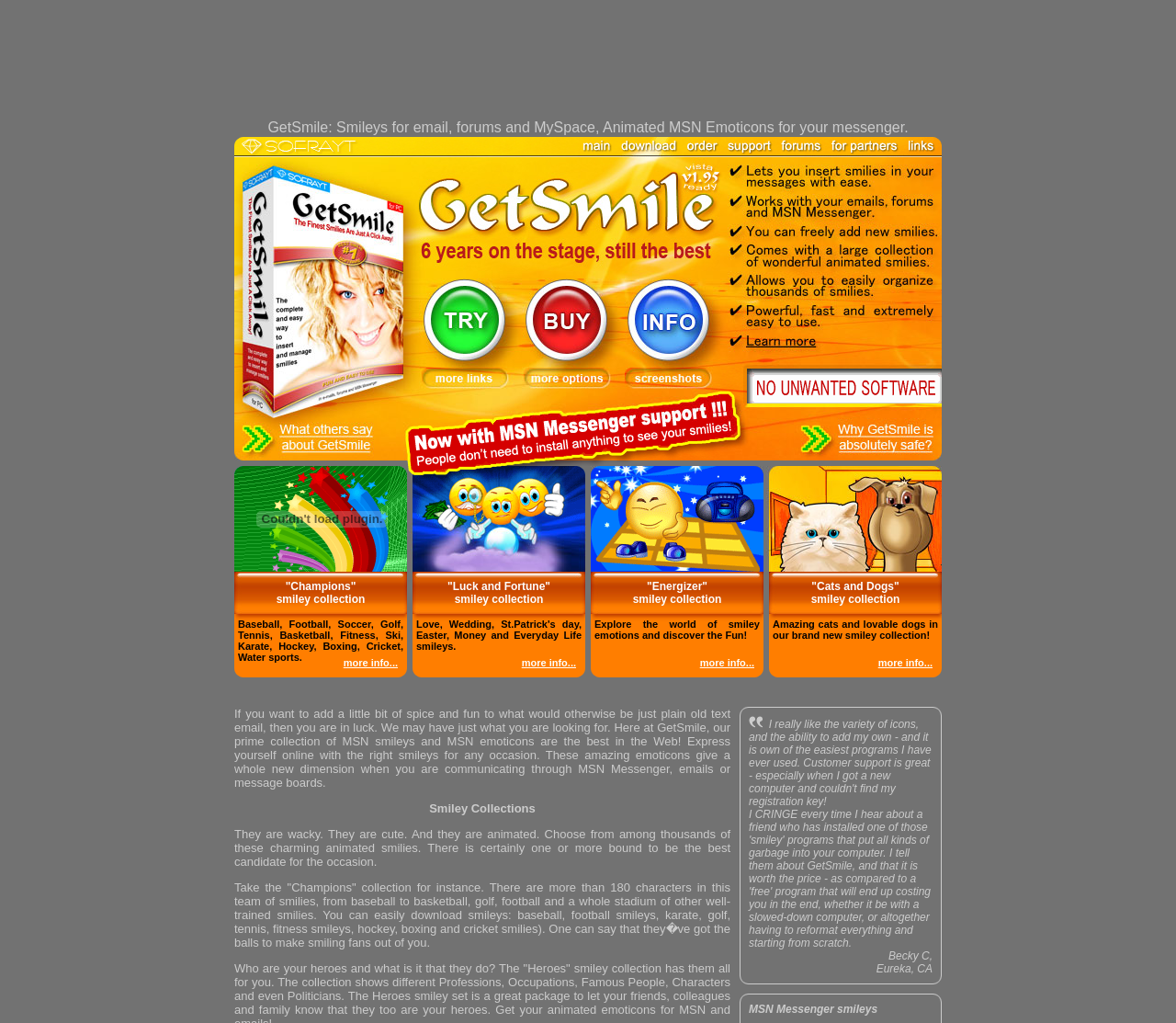Find the coordinates for the bounding box of the element with this description: "alt="More smileys are coming soon"".

[0.652, 0.496, 0.801, 0.51]